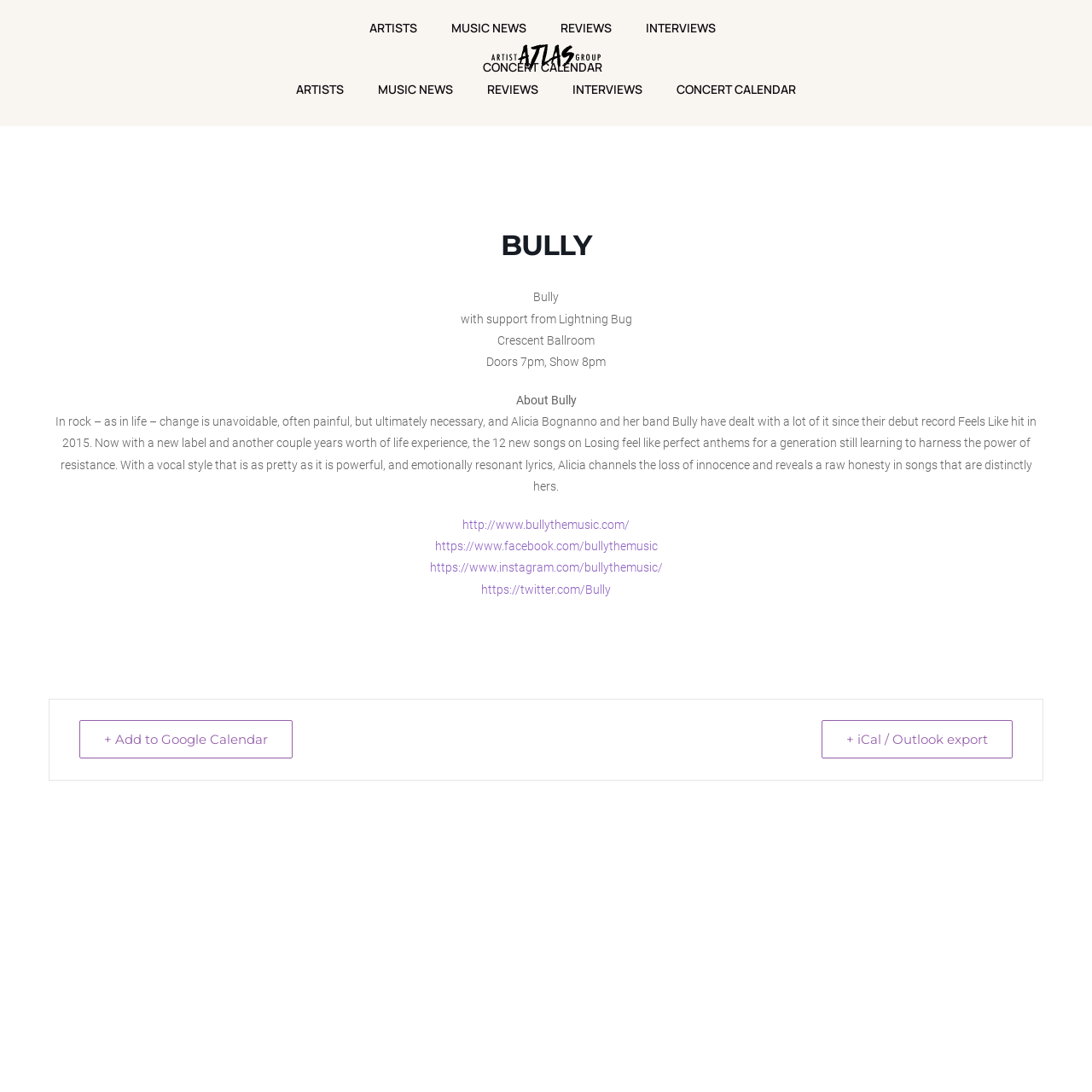Please locate the bounding box coordinates of the region I need to click to follow this instruction: "Search for something".

[0.874, 0.031, 0.9, 0.057]